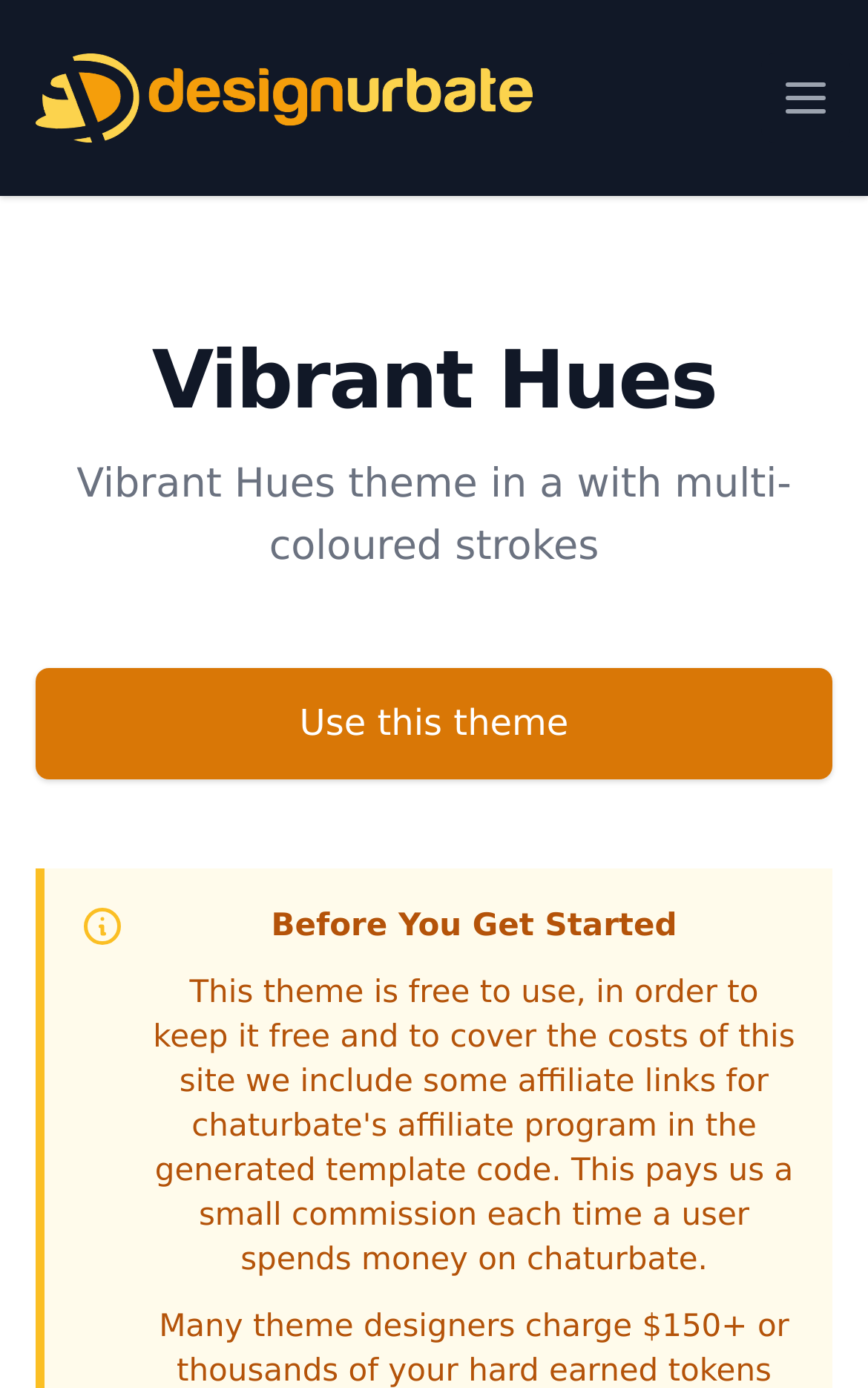What is the theme name displayed on the page?
Refer to the image and provide a concise answer in one word or phrase.

Vibrant Hues